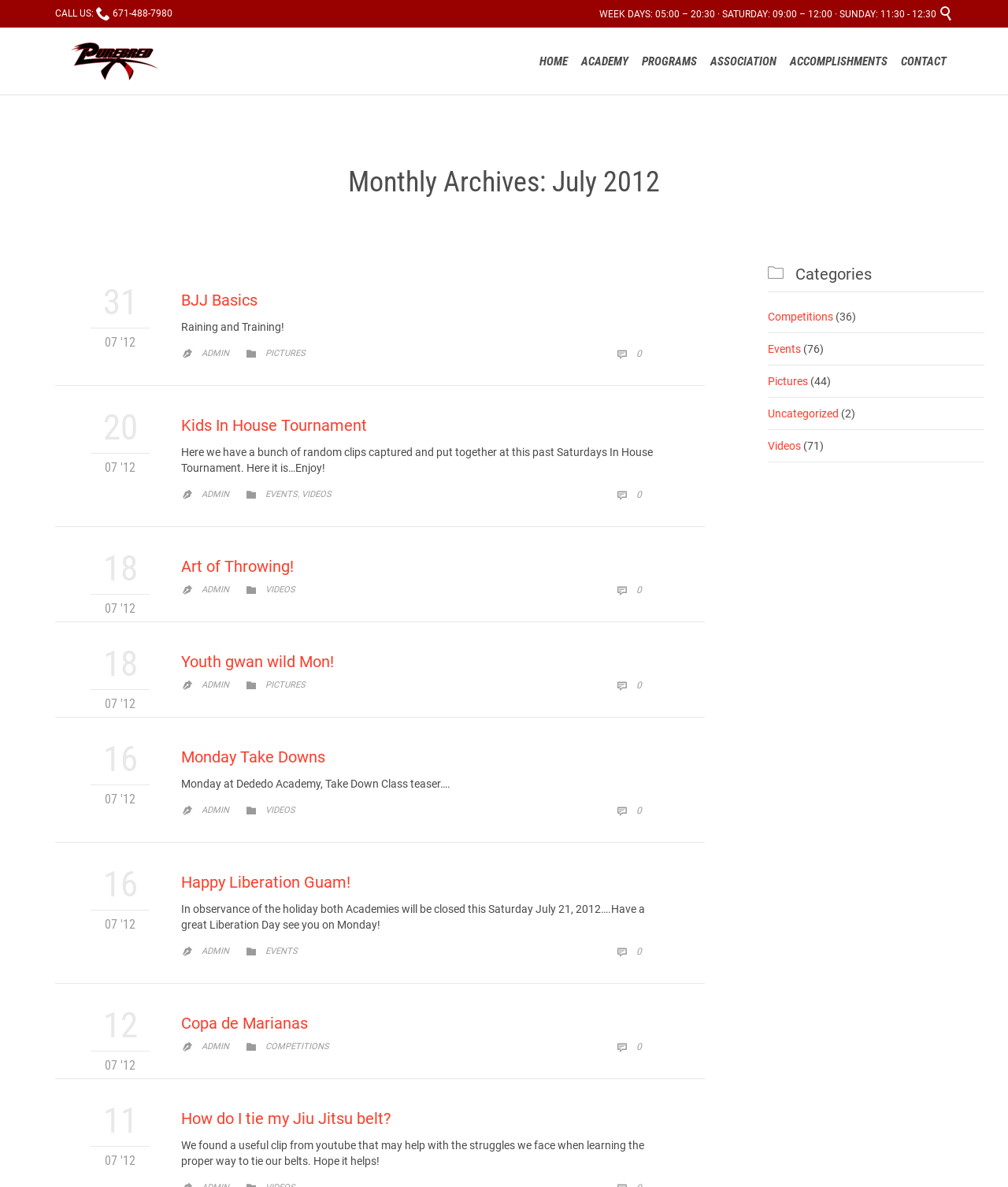What is the date of the 'Youth gwan wild Mon!' post?
Please answer the question as detailed as possible.

I found the date by looking at the 'Youth gwan wild Mon!' post, where it is listed as one of the archive posts for July 2012. The date is not explicitly stated, but based on the context, I inferred that it is July 18, 2012.